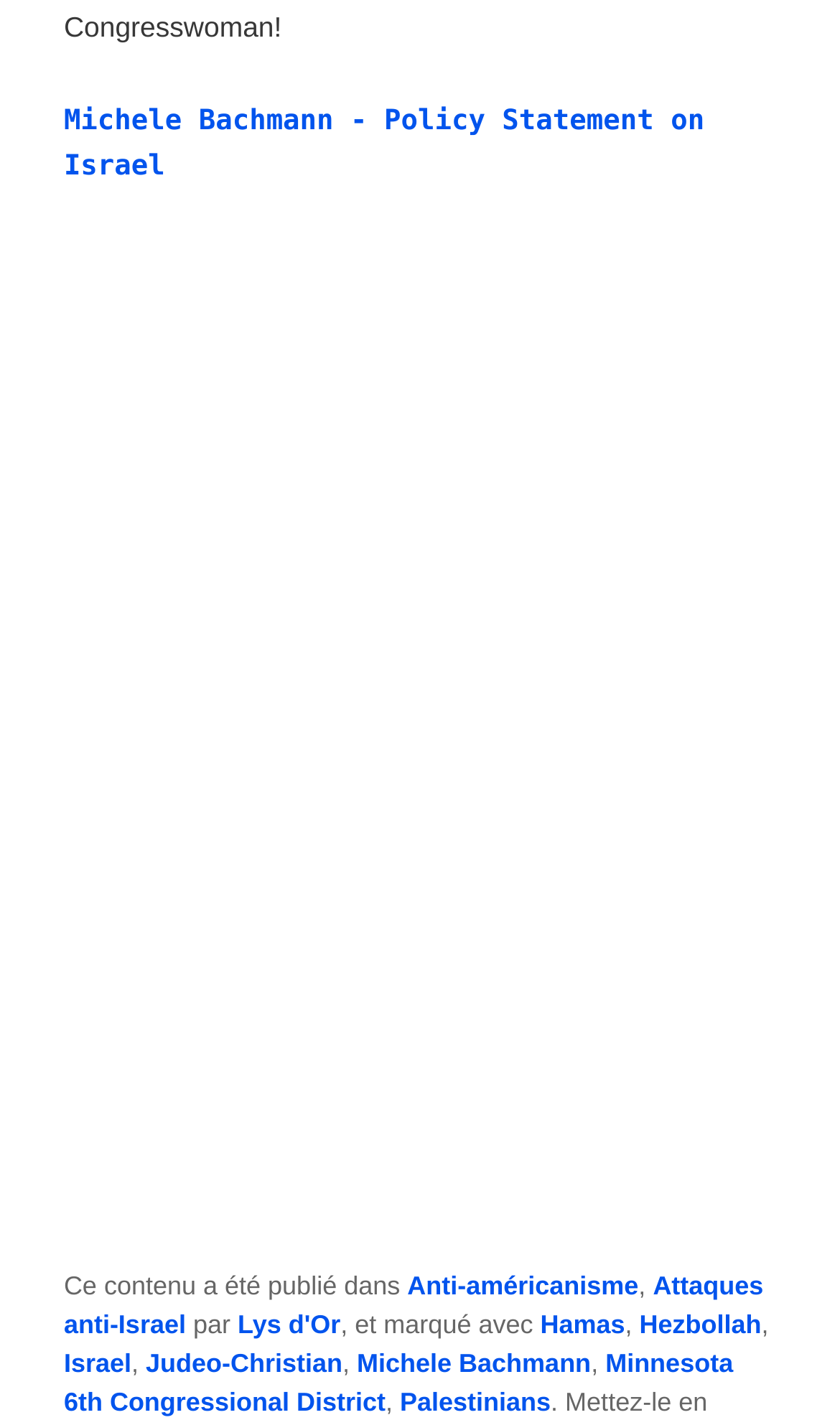What is the topic of Michele Bachmann's policy statement?
From the screenshot, provide a brief answer in one word or phrase.

Israel